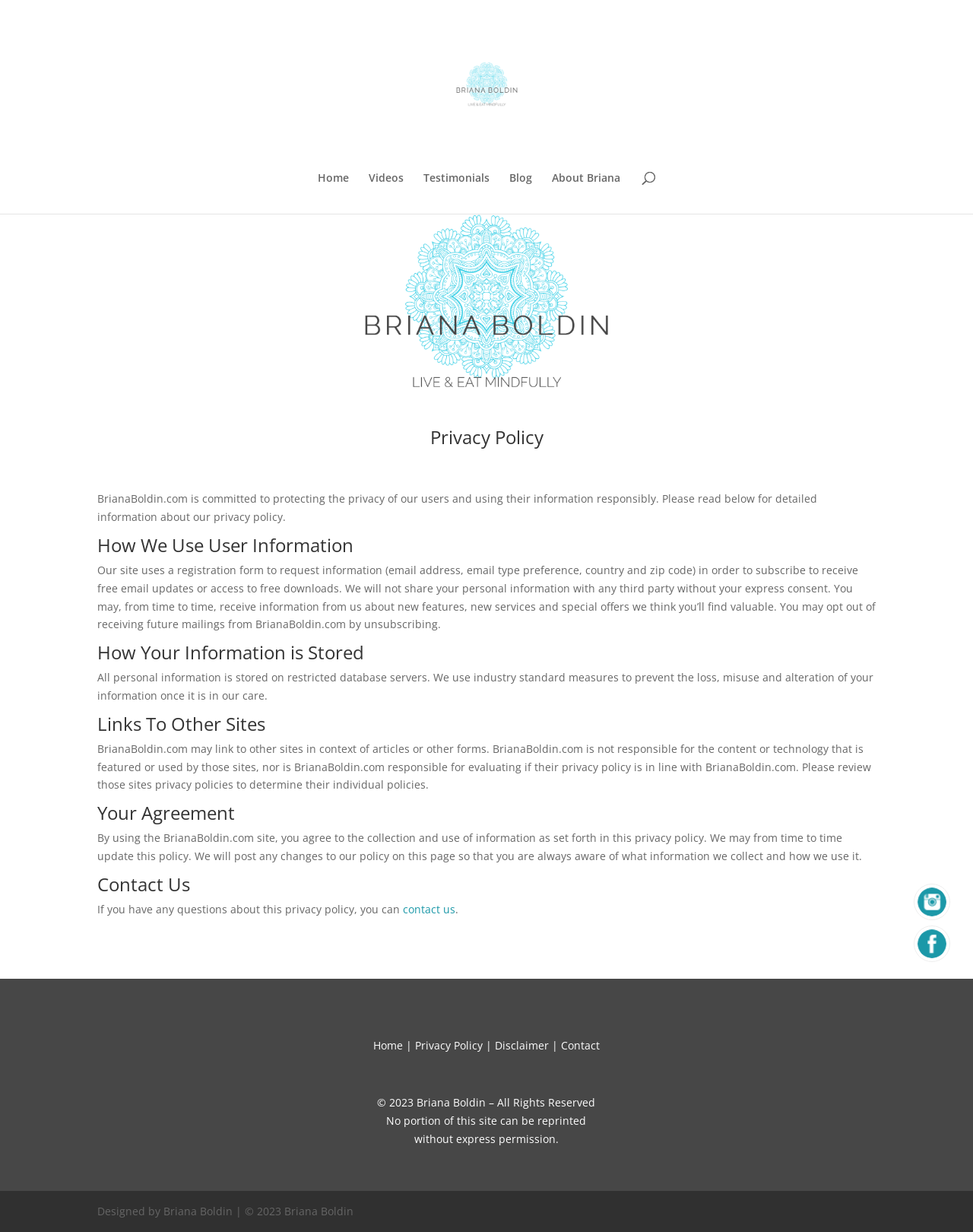Using the webpage screenshot and the element description Testimonials, determine the bounding box coordinates. Specify the coordinates in the format (top-left x, top-left y, bottom-right x, bottom-right y) with values ranging from 0 to 1.

[0.435, 0.14, 0.503, 0.173]